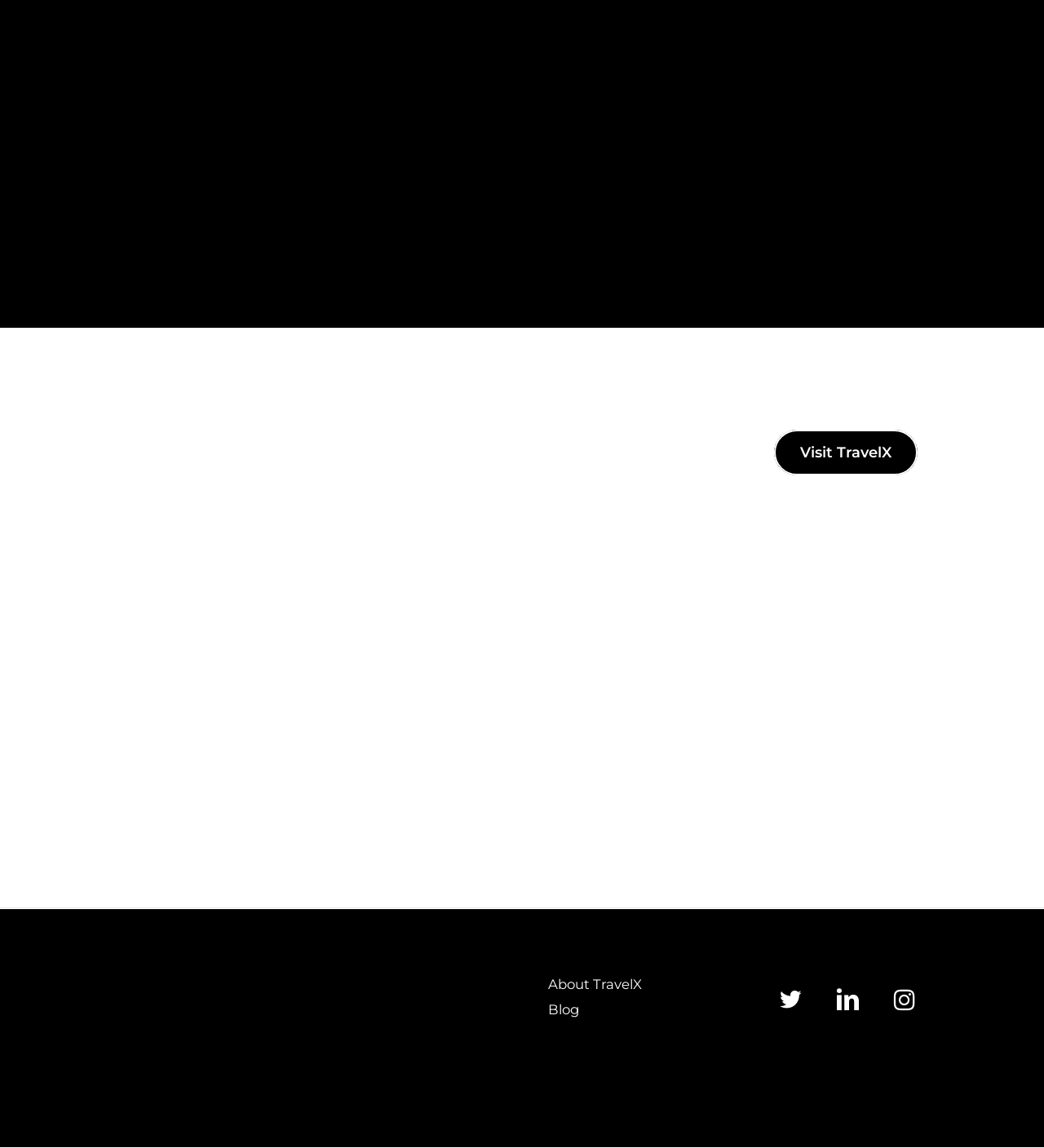Answer in one word or a short phrase: 
How can one secure their spot for the event?

RSVP today